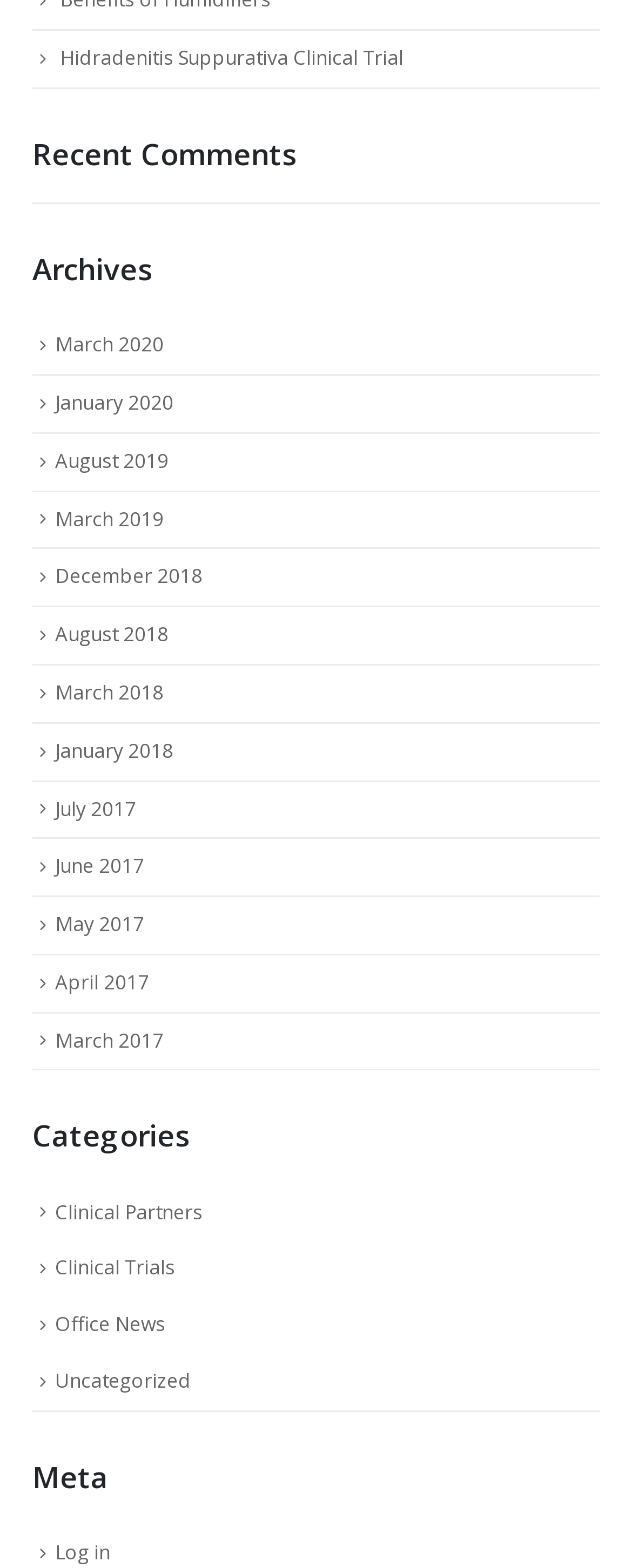Locate the bounding box coordinates of the element's region that should be clicked to carry out the following instruction: "View Hidradenitis Suppurativa Clinical Trial". The coordinates need to be four float numbers between 0 and 1, i.e., [left, top, right, bottom].

[0.095, 0.028, 0.638, 0.045]